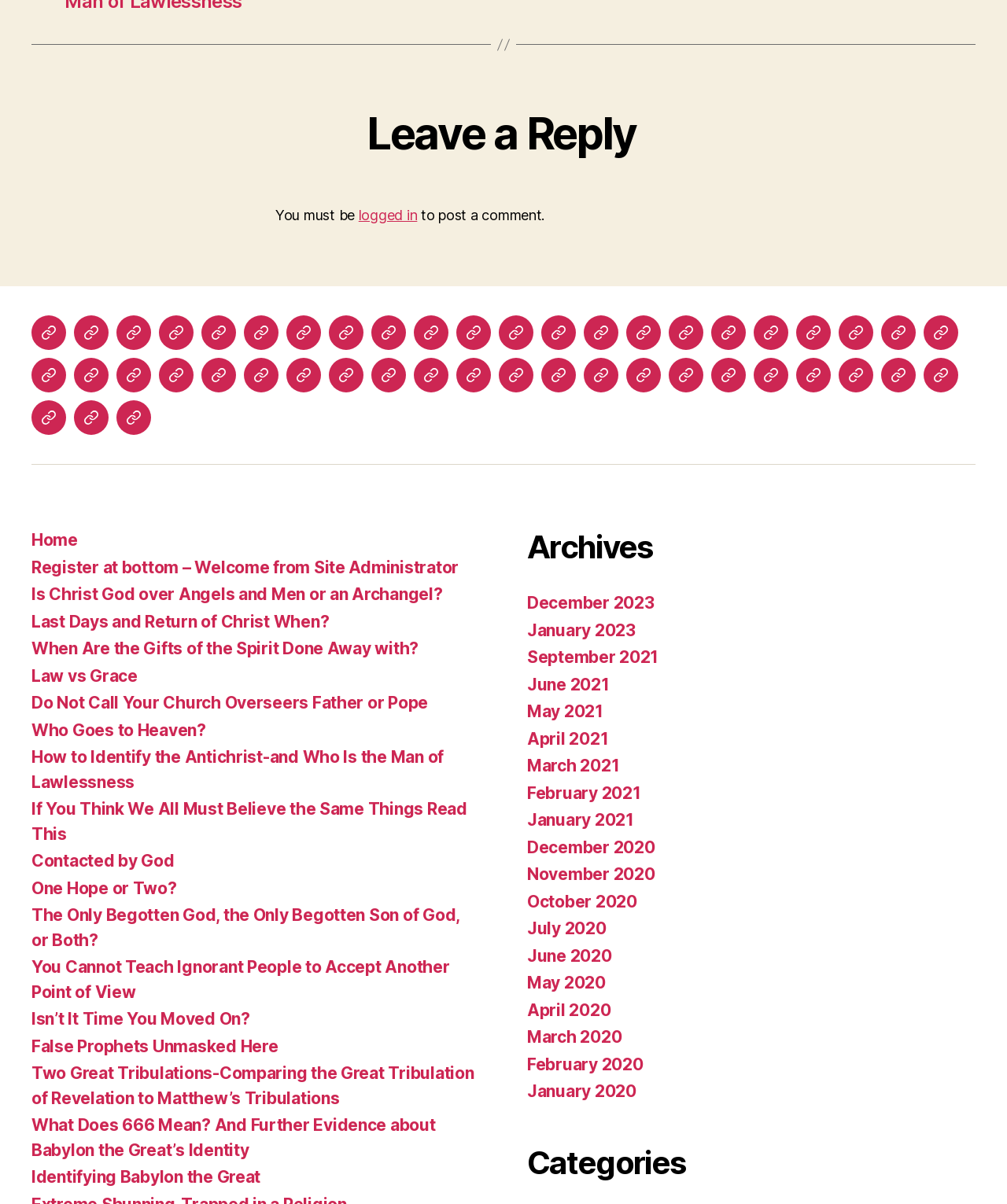Please locate the bounding box coordinates of the element's region that needs to be clicked to follow the instruction: "Click on 'Home'". The bounding box coordinates should be provided as four float numbers between 0 and 1, i.e., [left, top, right, bottom].

[0.031, 0.262, 0.066, 0.291]